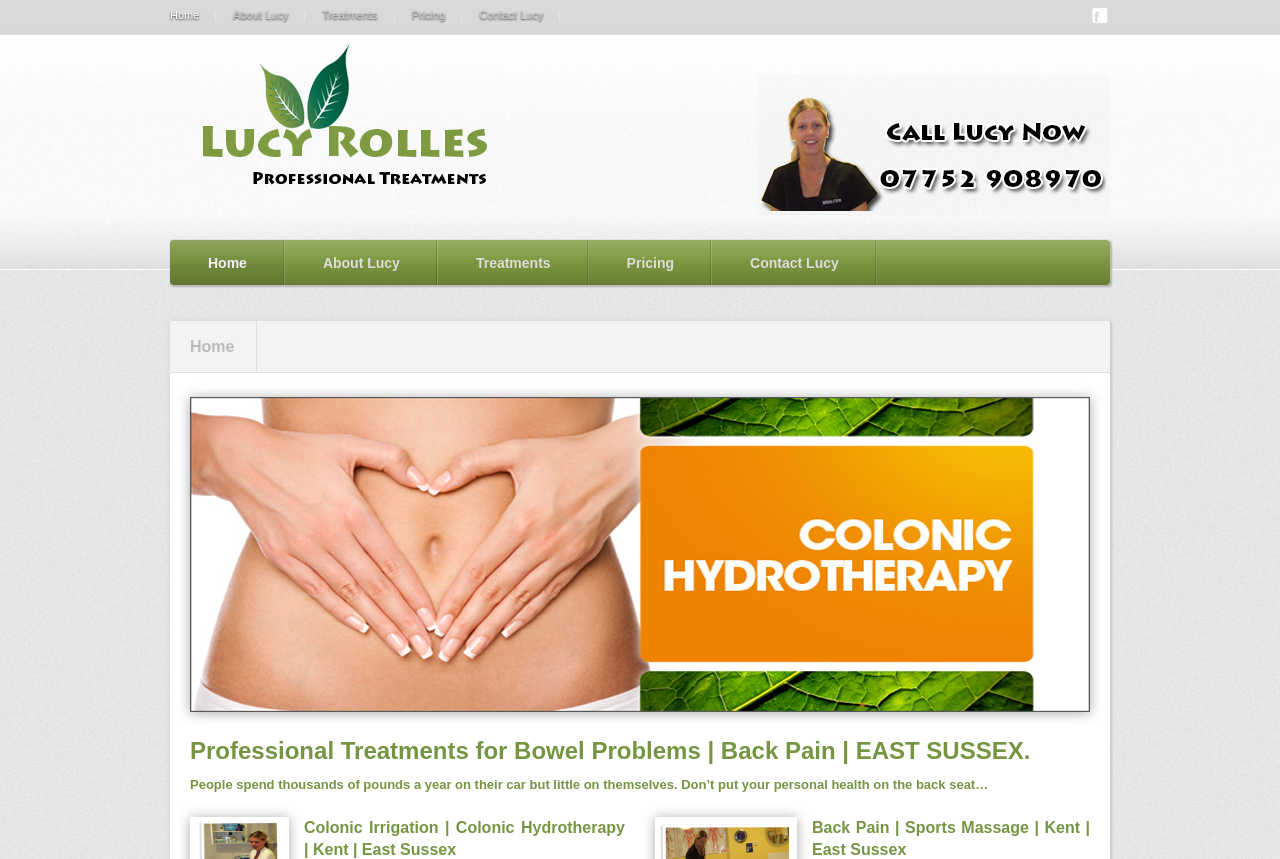What type of image is displayed on the webpage?
Answer the question with a single word or phrase derived from the image.

Slider image